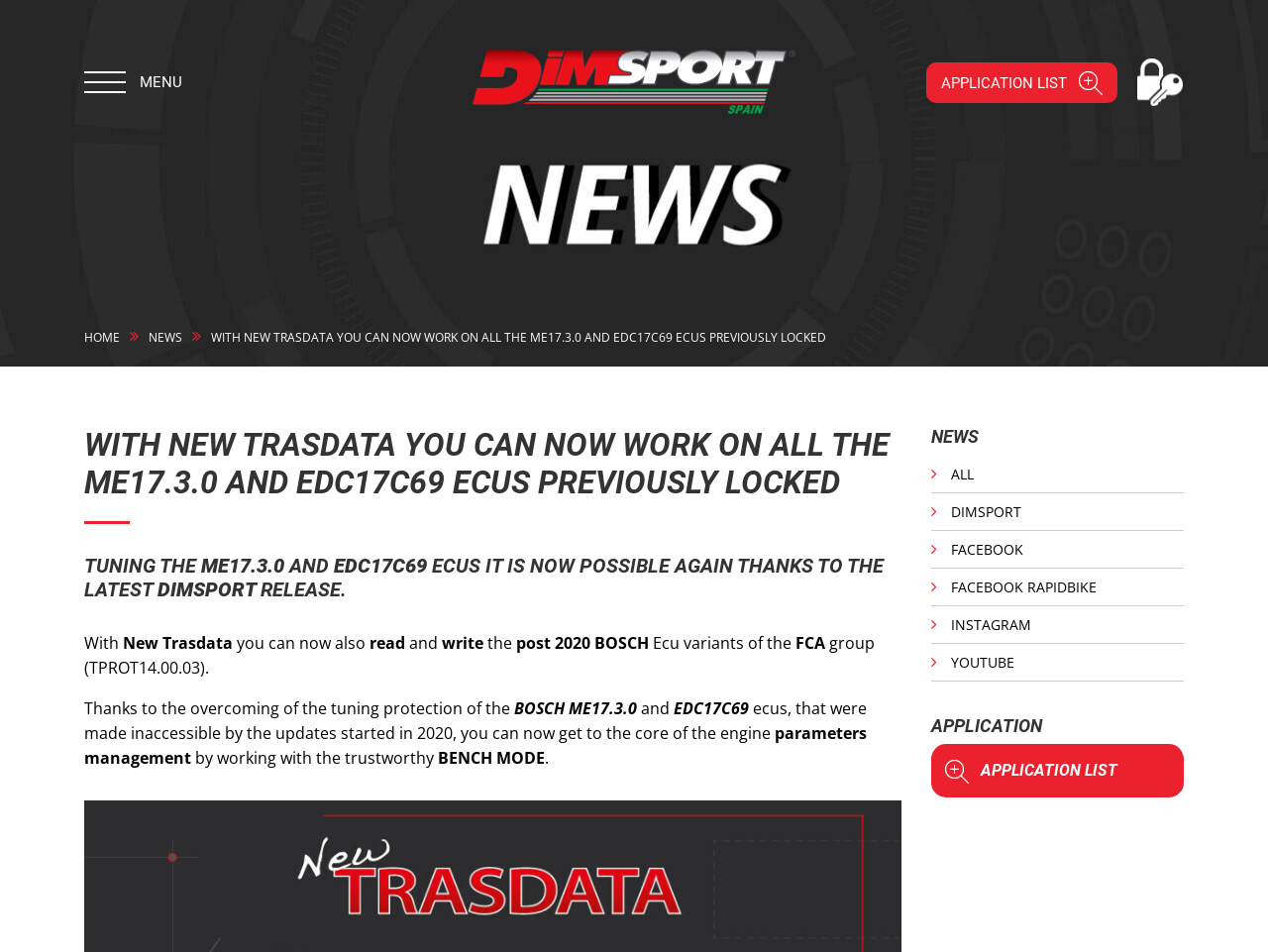What is the name of the company that specializes in engine calibration?
Please interpret the details in the image and answer the question thoroughly.

The answer can be found by looking at the link 'DIMSPORT - ENGINE CALIBRATION SPECIALISTS' which is located at the top of the webpage, indicating that DimSport is the company that specializes in engine calibration.